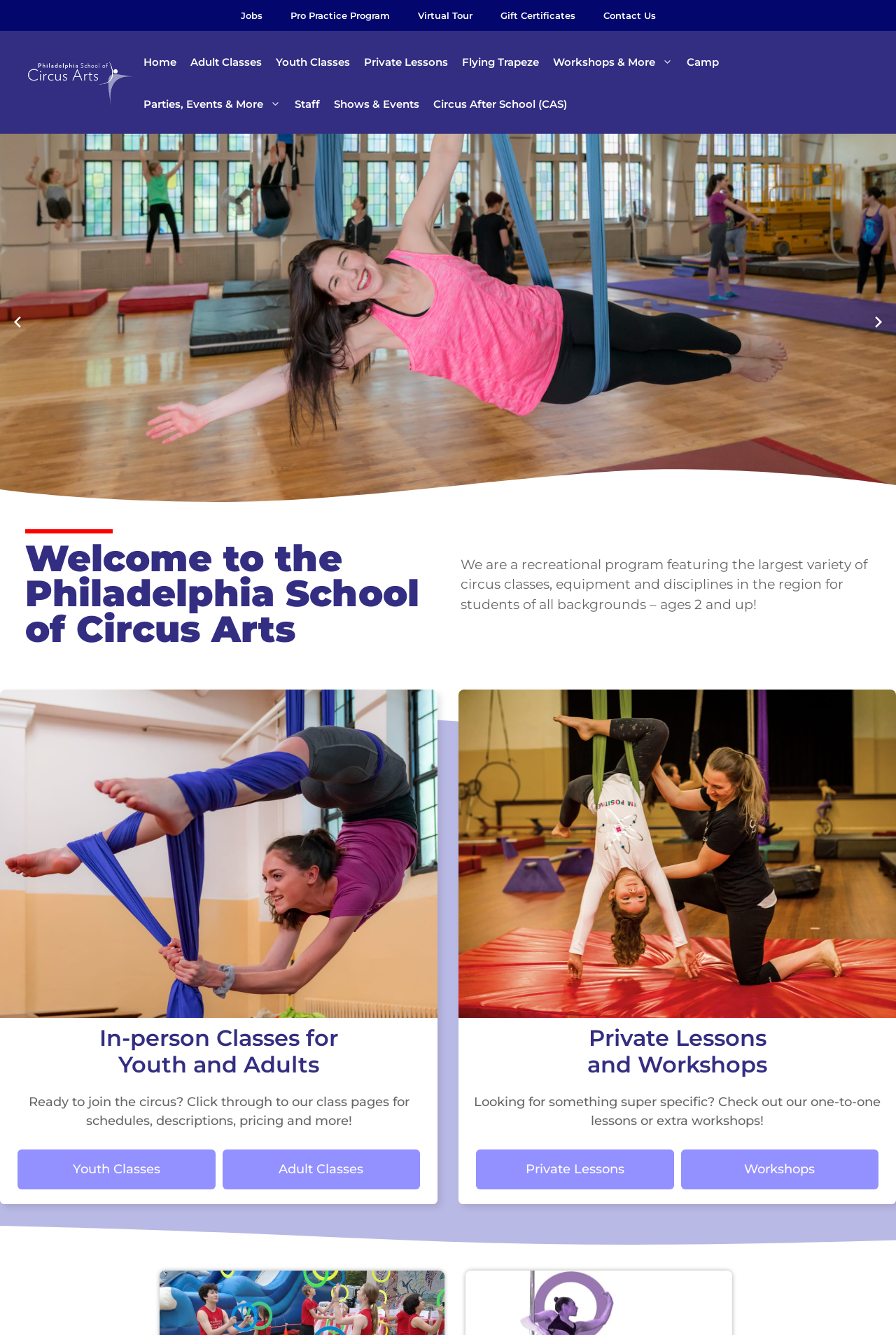What is the purpose of the 'Previous slide' and 'Next slide' buttons?
Give a detailed response to the question by analyzing the screenshot.

The 'Previous slide' and 'Next slide' buttons are typically used to navigate a slideshow or a series of images. In this case, they are likely used to navigate through a slideshow or a gallery of images on the webpage.